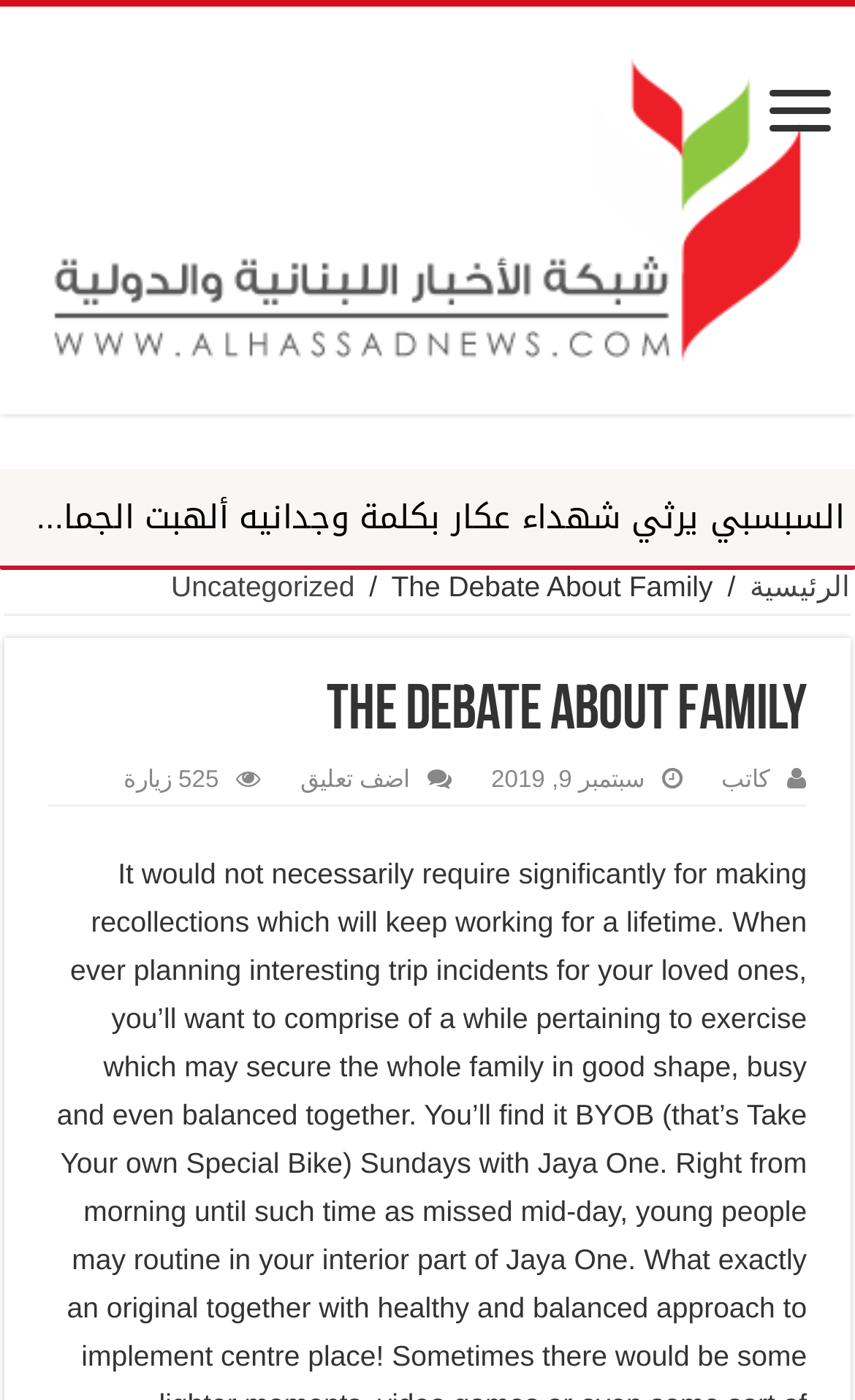What is the category of the current article?
Utilize the information in the image to give a detailed answer to the question.

I found the category of the current article by looking at the links on the webpage. There is a link with the text 'Uncategorized' which suggests that the current article belongs to this category.